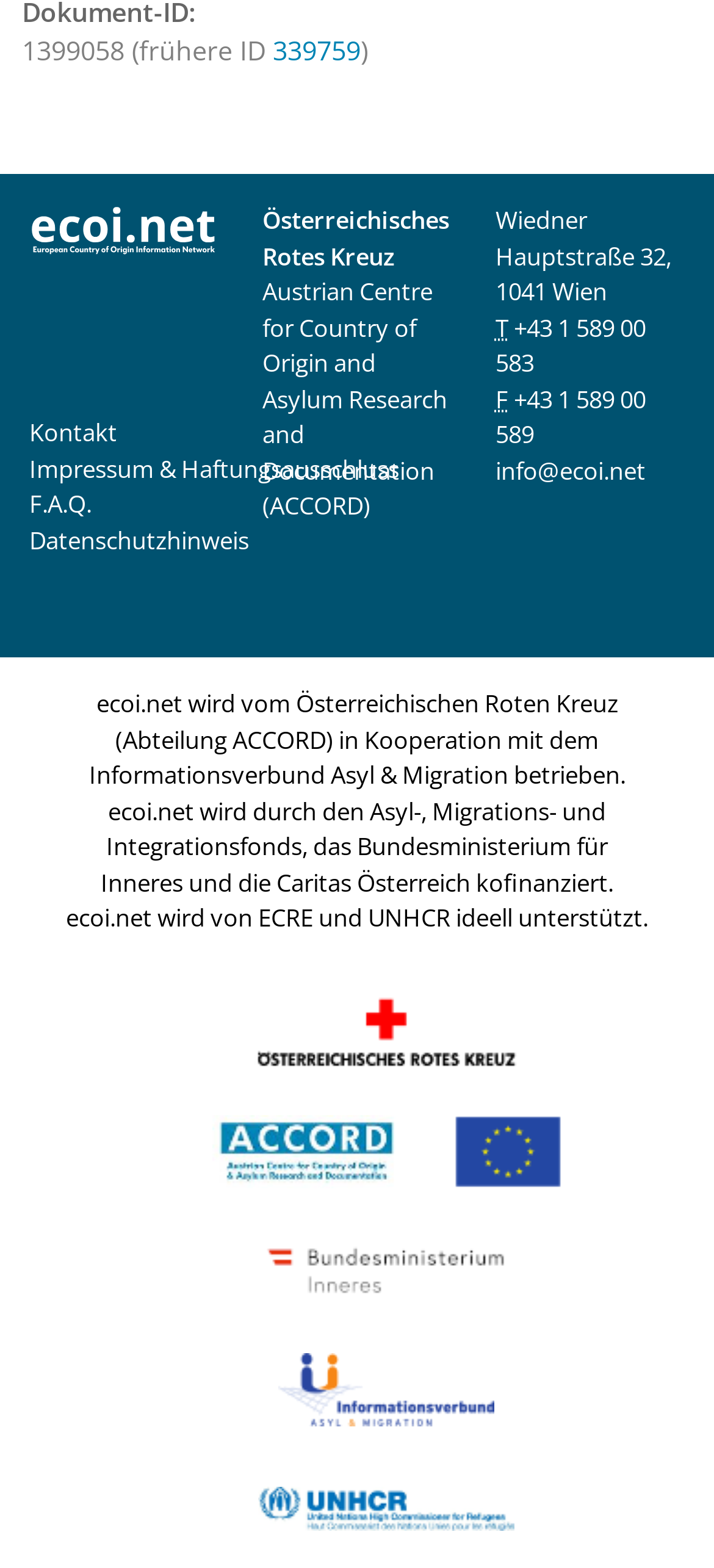Identify the bounding box coordinates for the UI element described as follows: info@ecoi.net. Use the format (top-left x, top-left y, bottom-right x, bottom-right y) and ensure all values are floating point numbers between 0 and 1.

[0.694, 0.289, 0.904, 0.31]